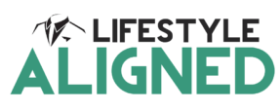What is the color of 'ALIGNED' in the logo?
Refer to the image and answer the question using a single word or phrase.

teal